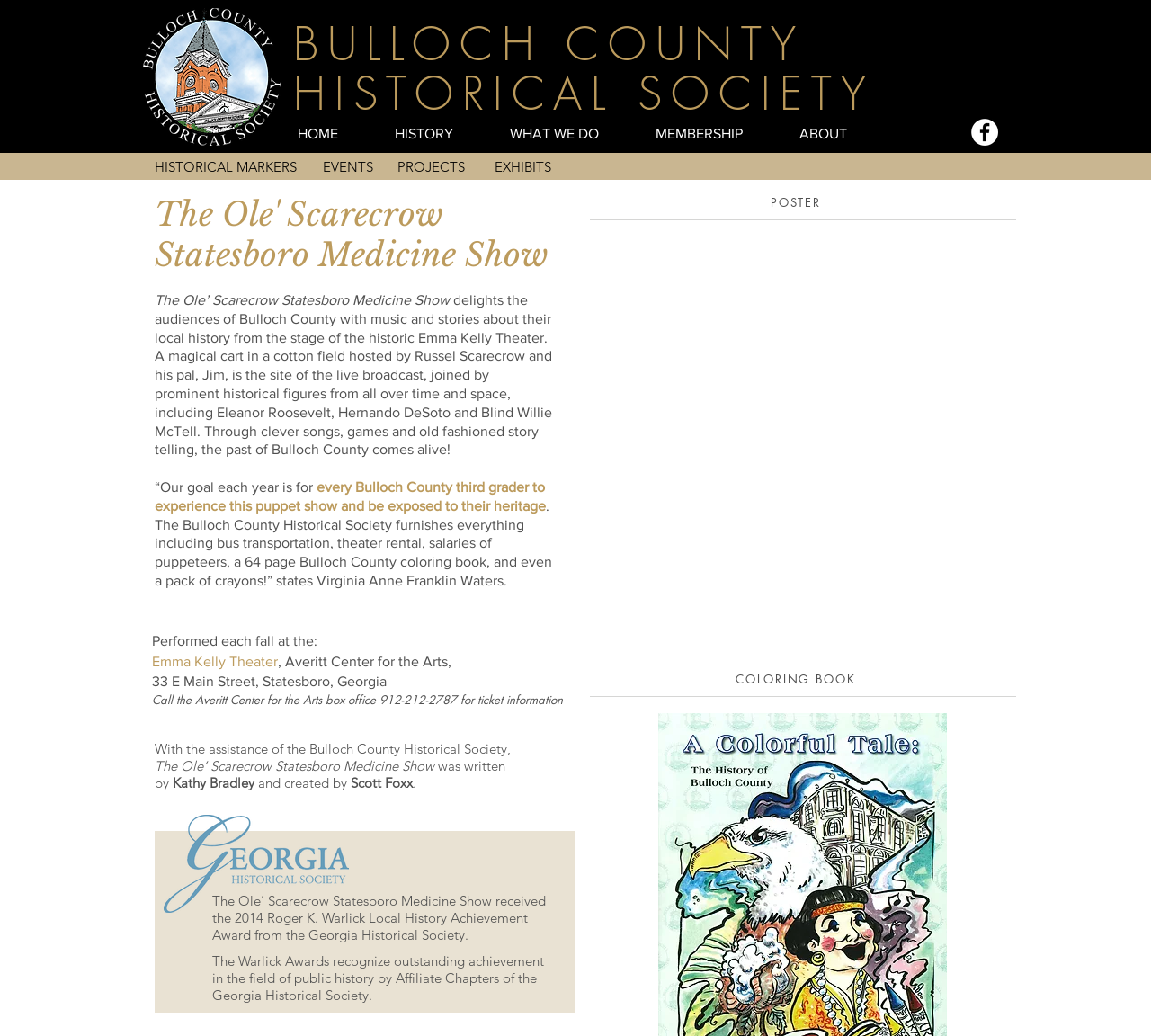Based on the description "aria-label="Facebook - White Circle"", find the bounding box of the specified UI element.

[0.844, 0.115, 0.867, 0.141]